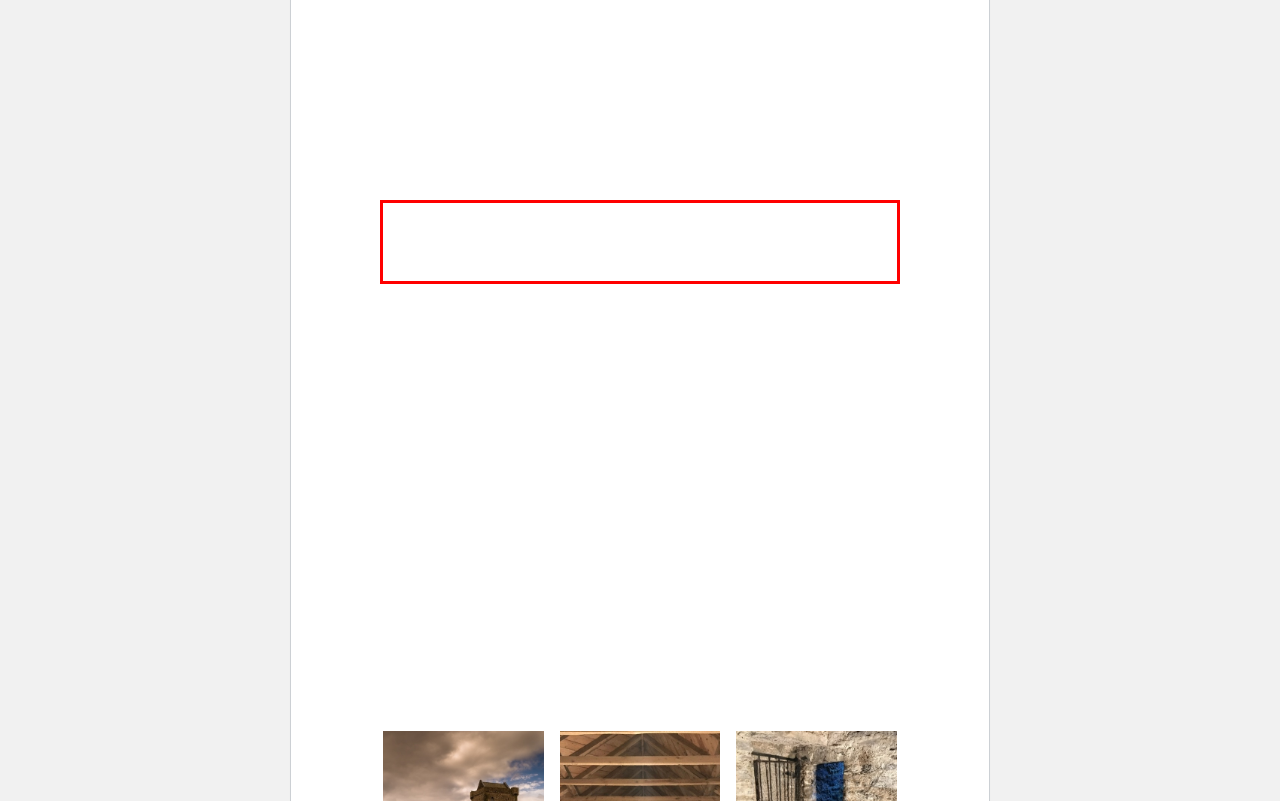Please recognize and transcribe the text located inside the red bounding box in the webpage image.

Rockfleet Castle is listed in the Record of National Monuments and Places (RMP) No: MA067-025001- and the National Monument Number is 454. Megalithic Ireland states;